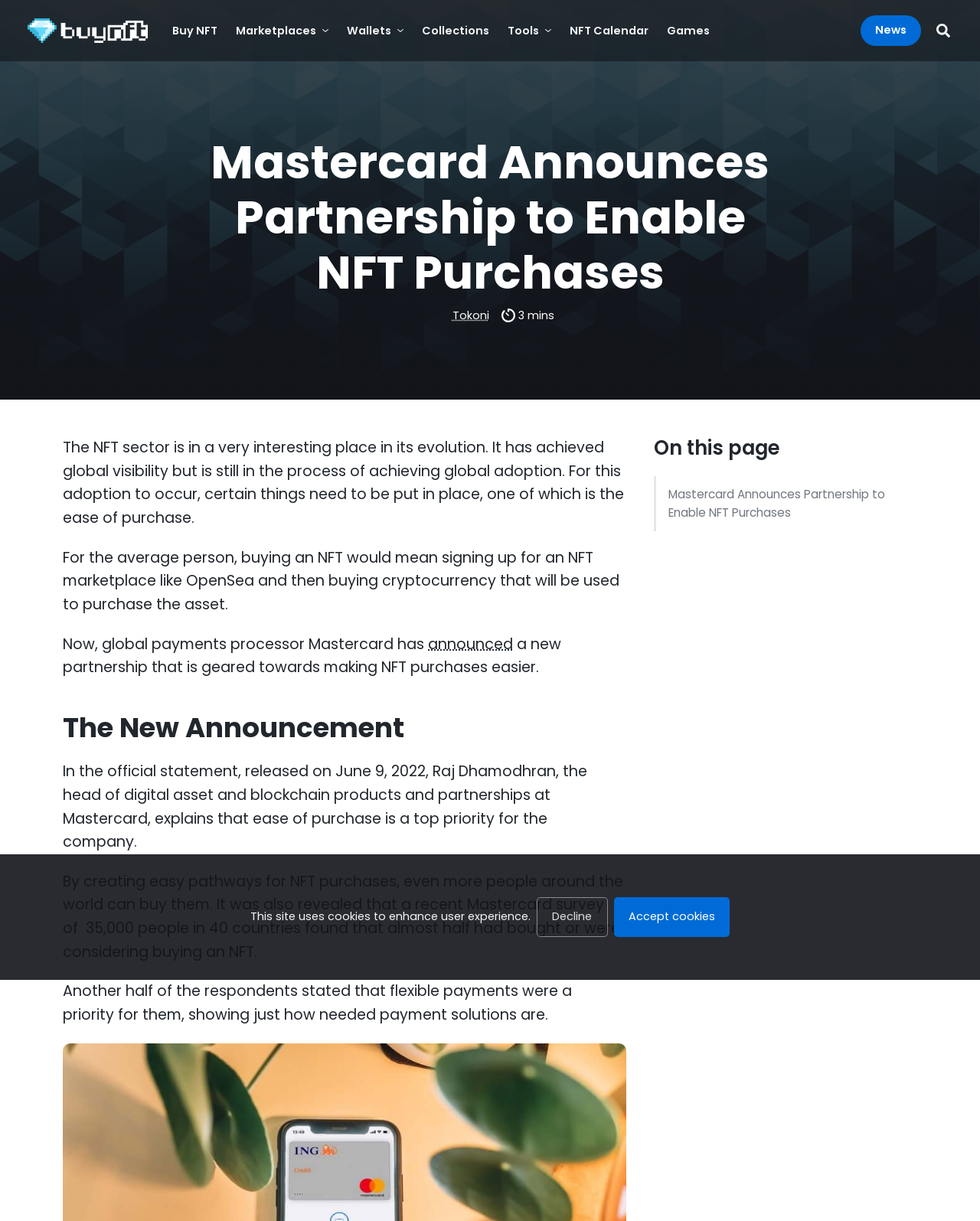Please locate the bounding box coordinates of the element that needs to be clicked to achieve the following instruction: "Click on the 'Buy NFT' link". The coordinates should be four float numbers between 0 and 1, i.e., [left, top, right, bottom].

[0.176, 0.016, 0.222, 0.034]